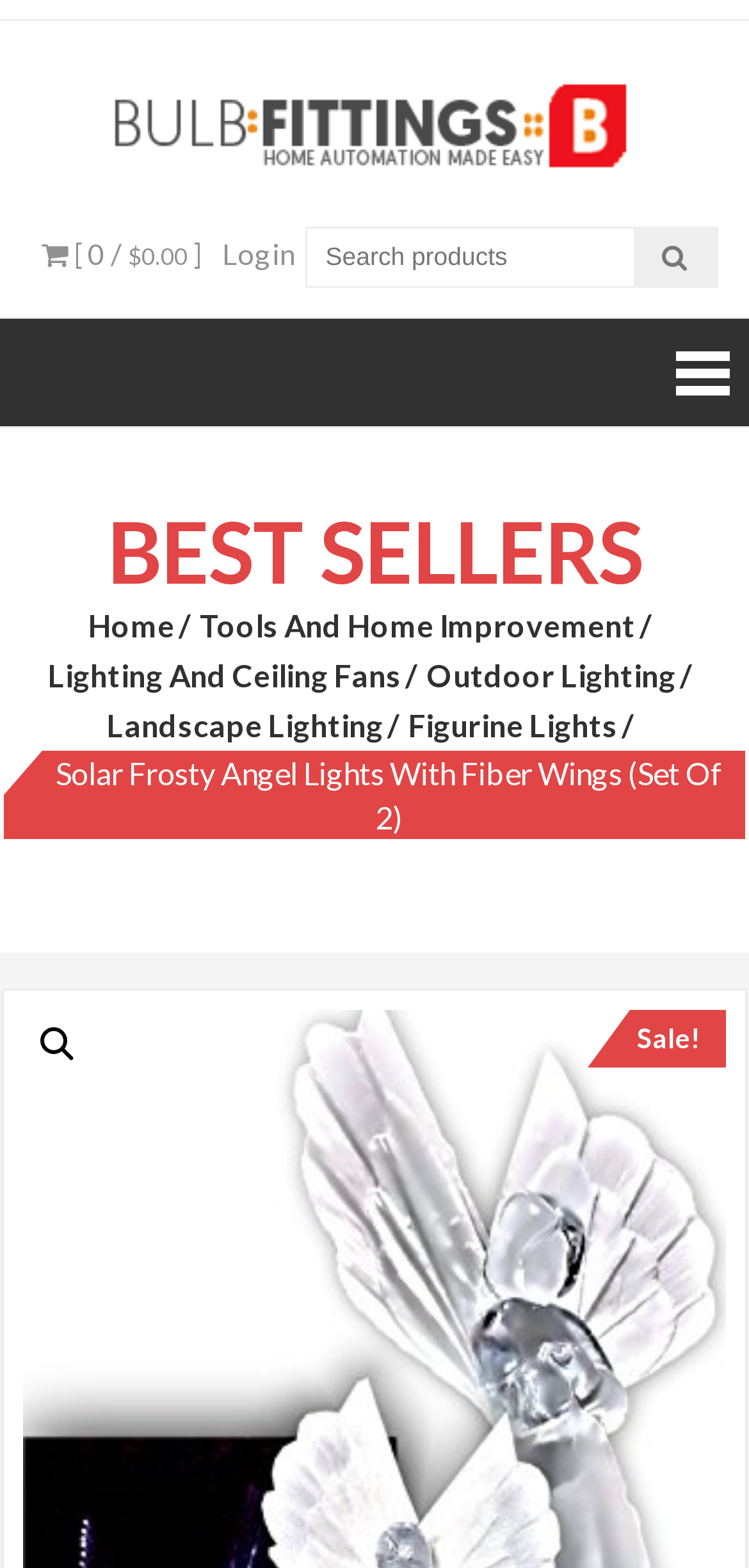Pinpoint the bounding box coordinates for the area that should be clicked to perform the following instruction: "View Figurine Lights".

[0.545, 0.448, 0.85, 0.476]